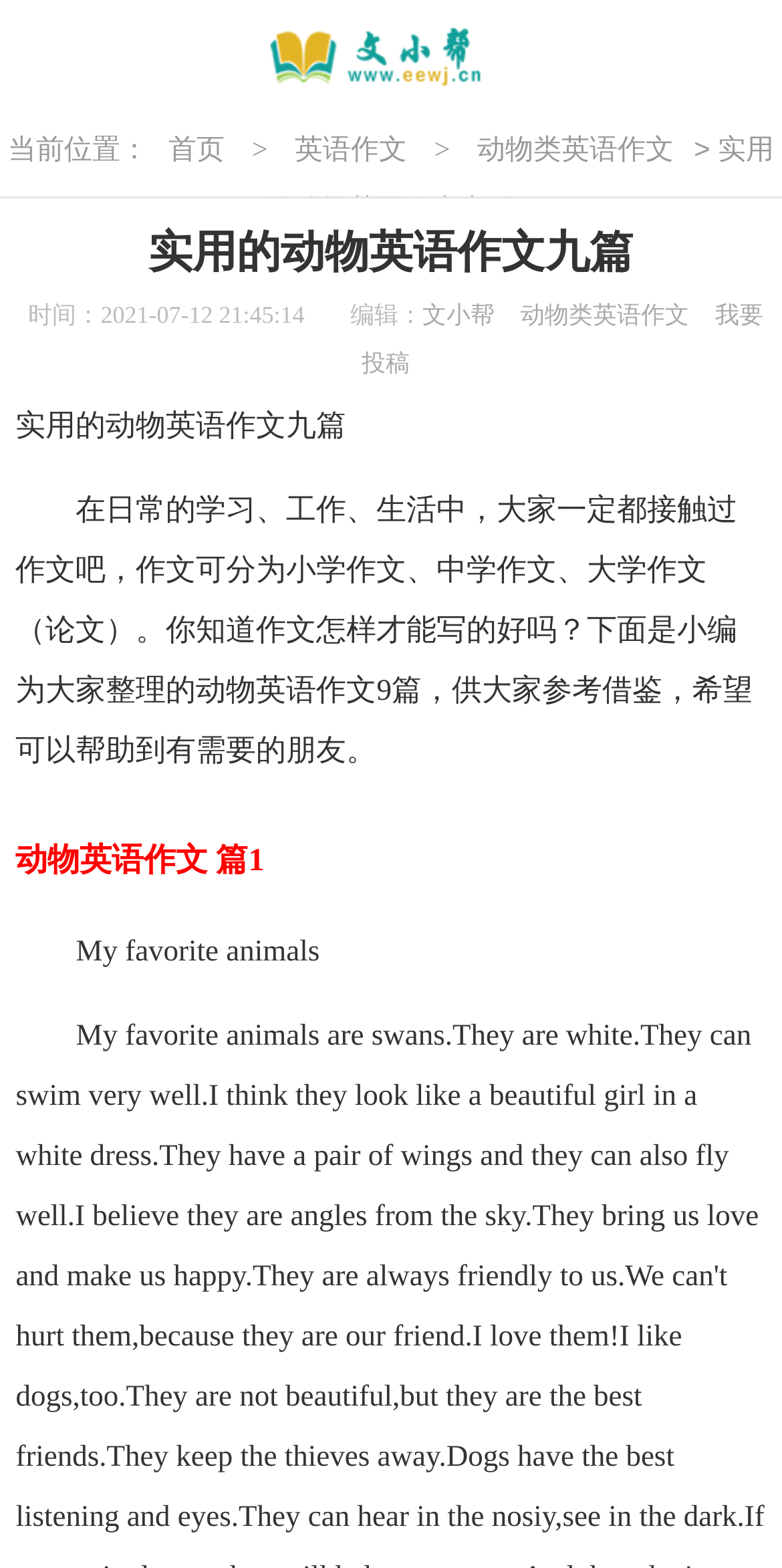Provide a comprehensive caption for the webpage.

This webpage is about a collection of animal-themed English essays. At the top, there is a navigation bar with links to "首页" (home), "英语作文" (English essays), and "动物类英语作文" (animal-themed English essays). Below the navigation bar, there is a title "实用的动物英语作文九篇" (Practical Animal English Essays 9) and a subtitle "当前位置：" (current location) with links to related pages.

On the left side of the page, there is a section with information about the article, including the publication time "2021-07-12 21:45:14" and the editor "文小帮" (Wen Xiao Bang). There are also links to related categories, such as "动物类英语作文" (animal-themed English essays) and "我要投稿" (I want to contribute).

The main content of the page is an introduction to the collection of essays, which explains the importance of writing essays in daily life and introduces the nine animal-themed English essays provided on the page. The introduction is followed by a series of headings, each indicating a separate essay, such as "动物英语作文 篇1" (Animal English Essay 1). The first essay is titled "My favorite animals".